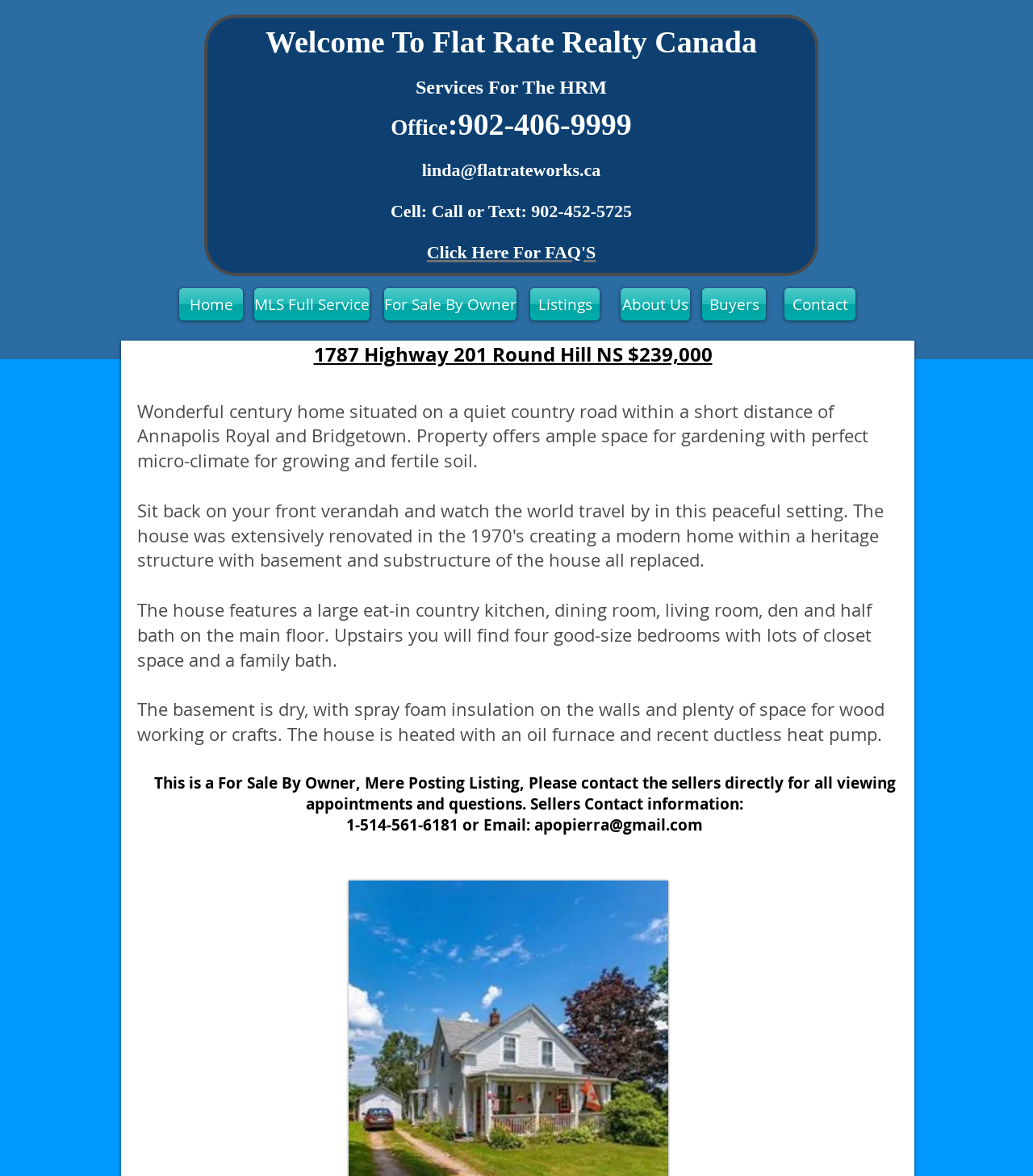What is the contact email for the sellers?
Using the information presented in the image, please offer a detailed response to the question.

The contact email for the sellers is mentioned at the bottom of the webpage, in the section that provides the sellers' contact information. It is a link that says 'apopierra@gmail.com'.